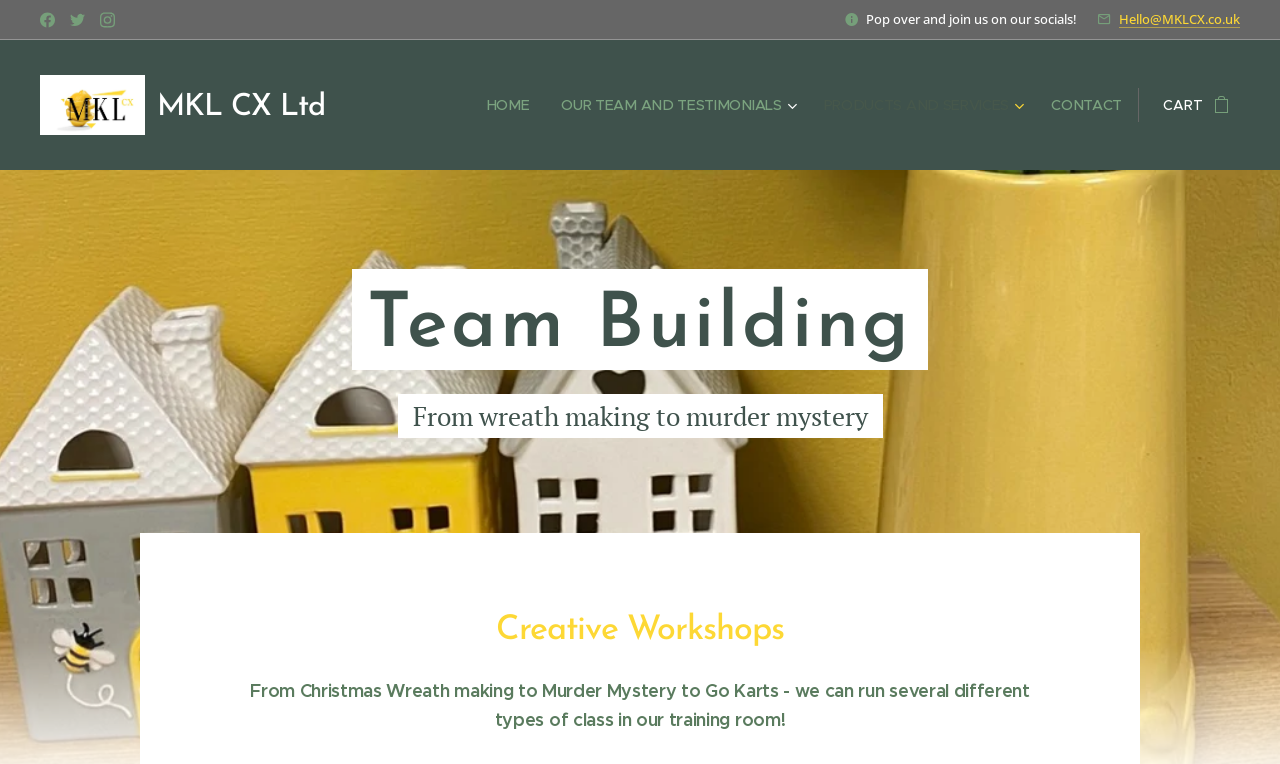Identify the bounding box coordinates of the clickable region to carry out the given instruction: "like this post".

None